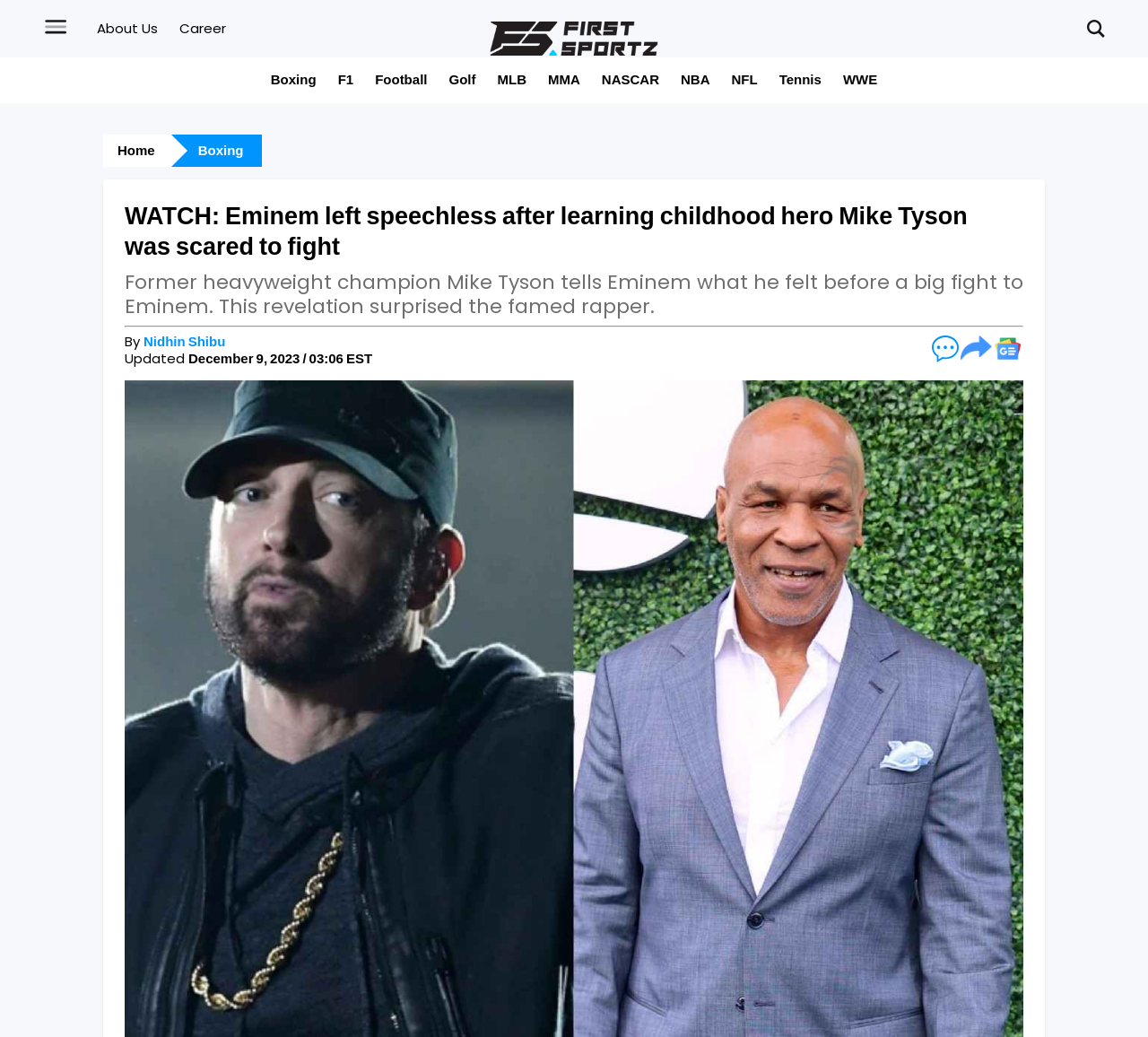Use one word or a short phrase to answer the question provided: 
What is the logo of the website?

FirstSportz logo